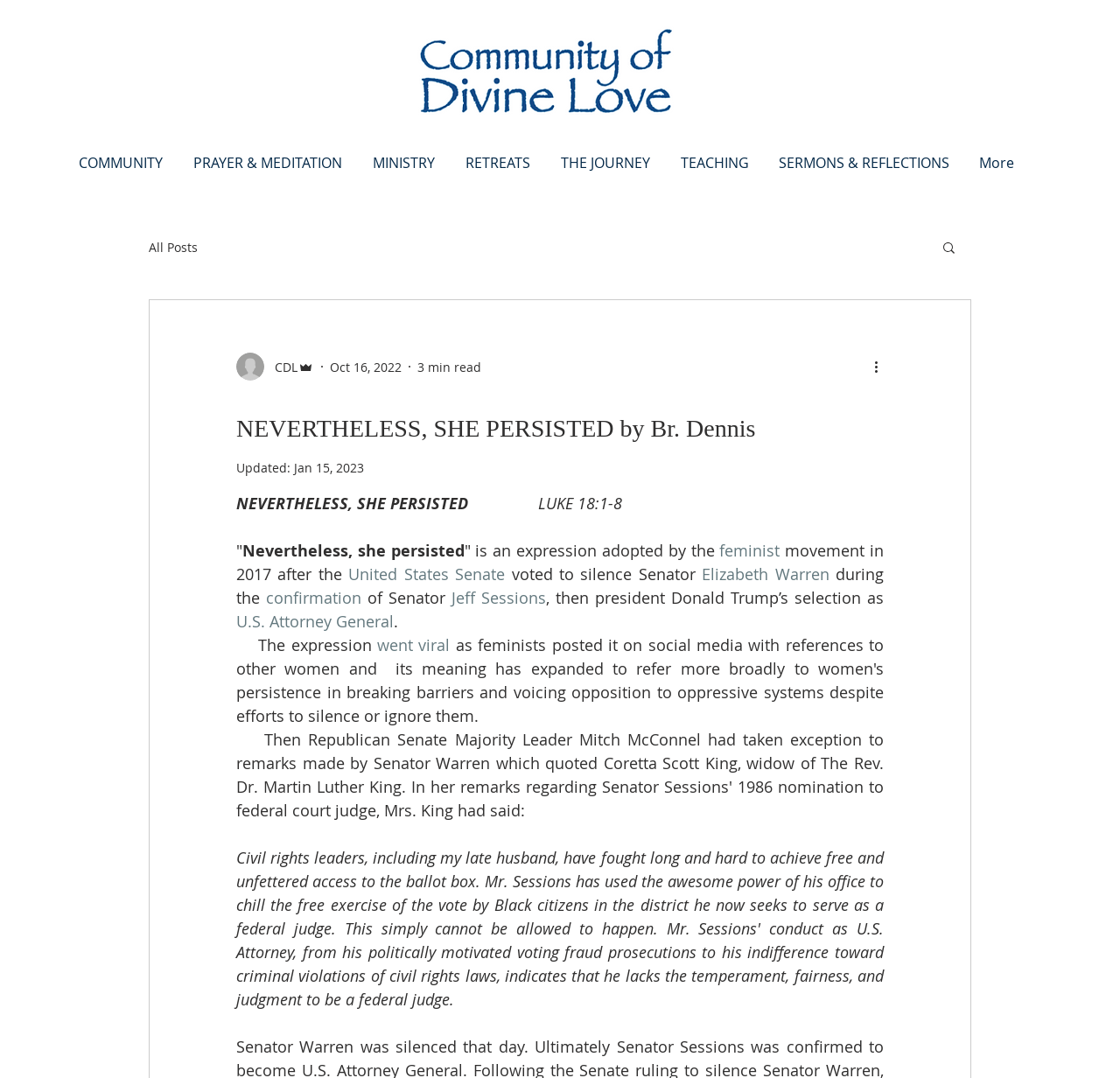Identify the bounding box coordinates necessary to click and complete the given instruction: "Search for something".

[0.84, 0.222, 0.855, 0.239]